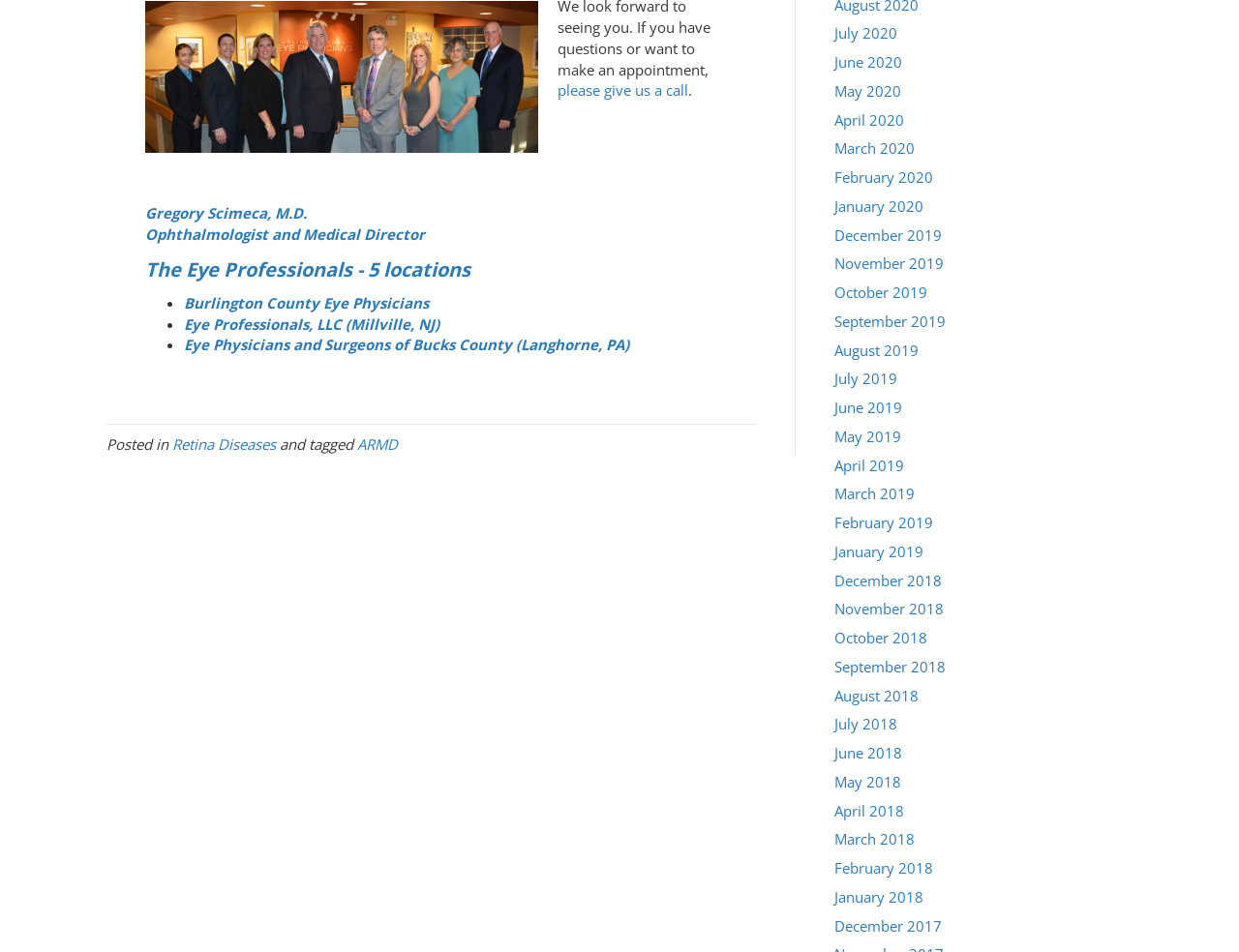Find the bounding box coordinates of the element to click in order to complete the given instruction: "click the link to contact the doctor."

[0.117, 0.214, 0.343, 0.256]